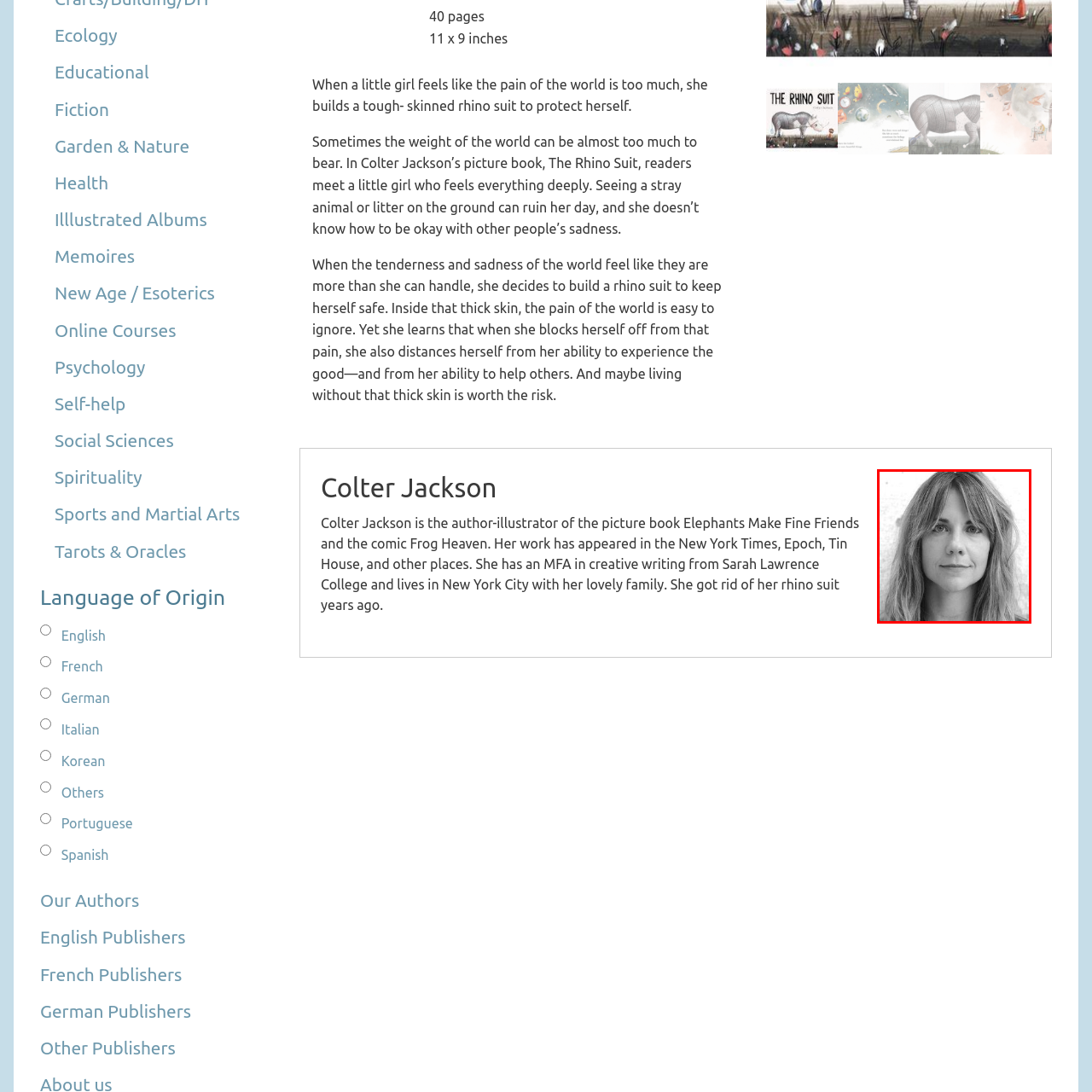Provide a thorough description of the scene depicted within the red bounding box.

The image features a portrait of Colter Jackson, an accomplished author and illustrator known for her engaging children's literature, including the picture book "Elephants Make Fine Friends" and the comic "Frog Heaven." In her biography, she is described as a creative voice whose work has been featured in prestigious publications such as The New York Times and Tin House. With a Master of Fine Arts in creative writing from Sarah Lawrence College, Jackson brings a unique perspective to her art. She currently resides in New York City with her family, having transitioned from the protective metaphor of a "rhino suit" to embrace a more open and vulnerable approach to living and creating.